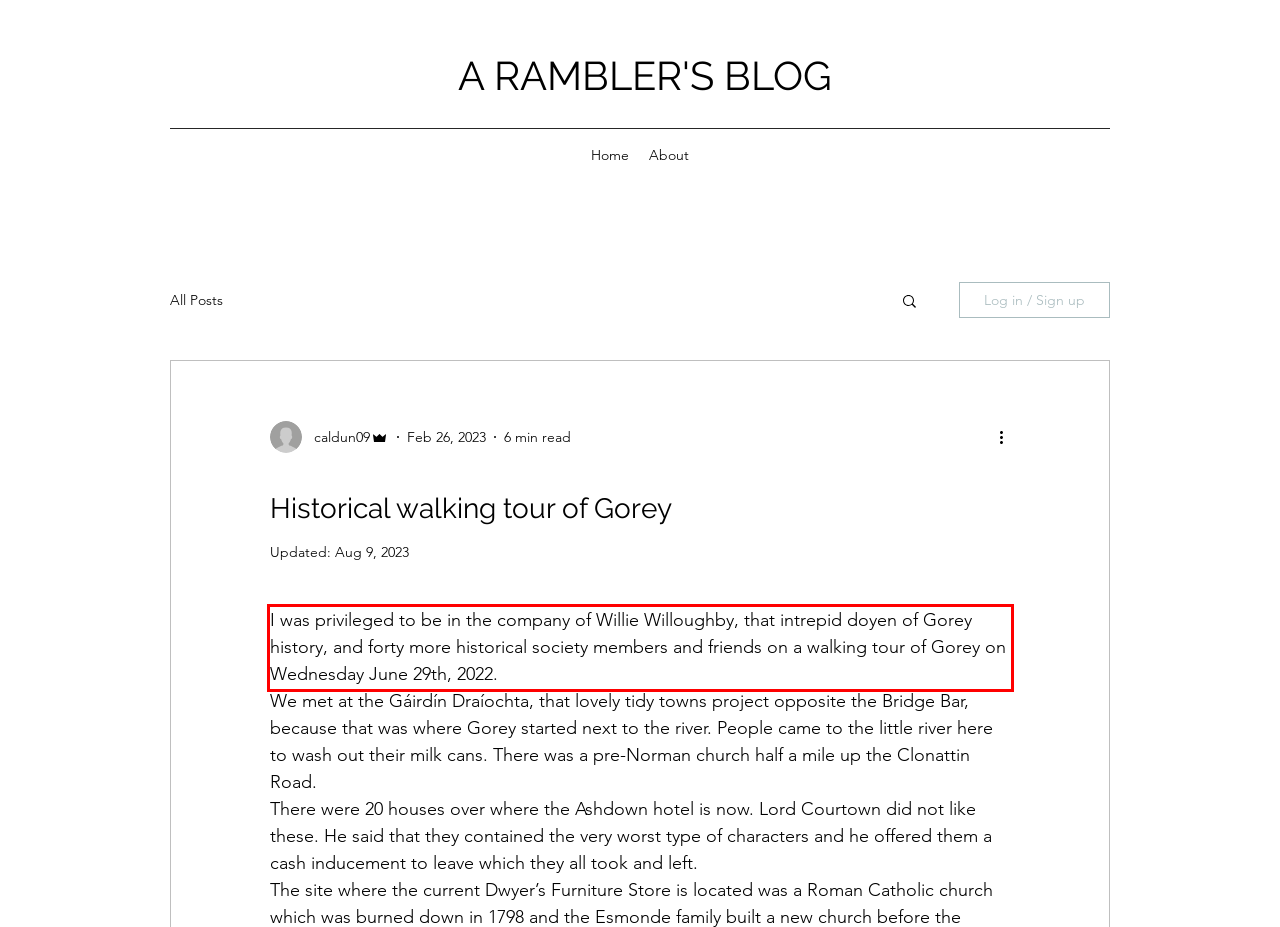Locate the red bounding box in the provided webpage screenshot and use OCR to determine the text content inside it.

I was privileged to be in the company of Willie Willoughby, that intrepid doyen of Gorey history, and forty more historical society members and friends on a walking tour of Gorey on Wednesday June 29th, 2022.